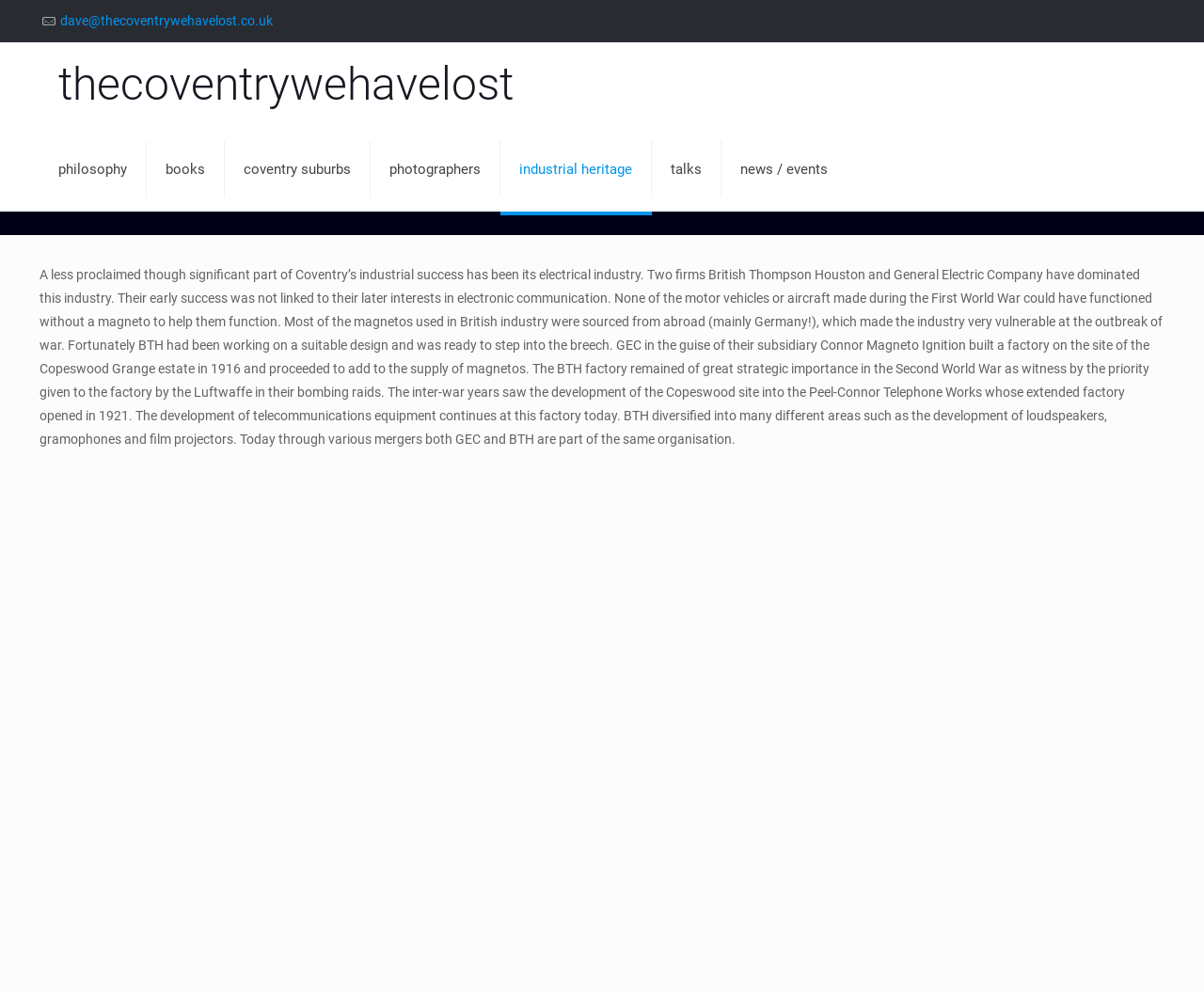Can you show the bounding box coordinates of the region to click on to complete the task described in the instruction: "learn about philosophy"?

[0.033, 0.128, 0.122, 0.213]